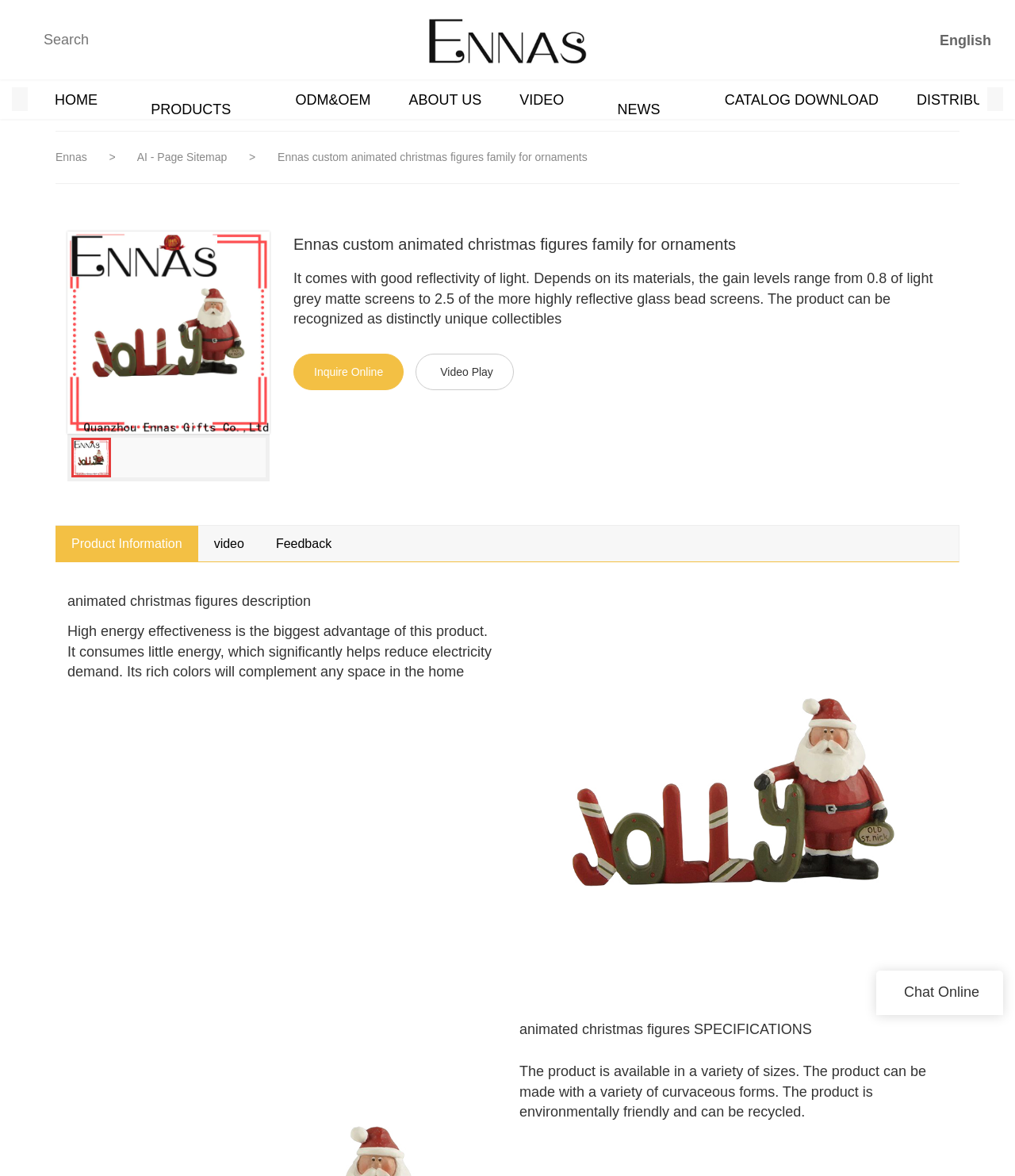Please specify the bounding box coordinates of the region to click in order to perform the following instruction: "Inquire about the product online".

[0.289, 0.301, 0.398, 0.332]